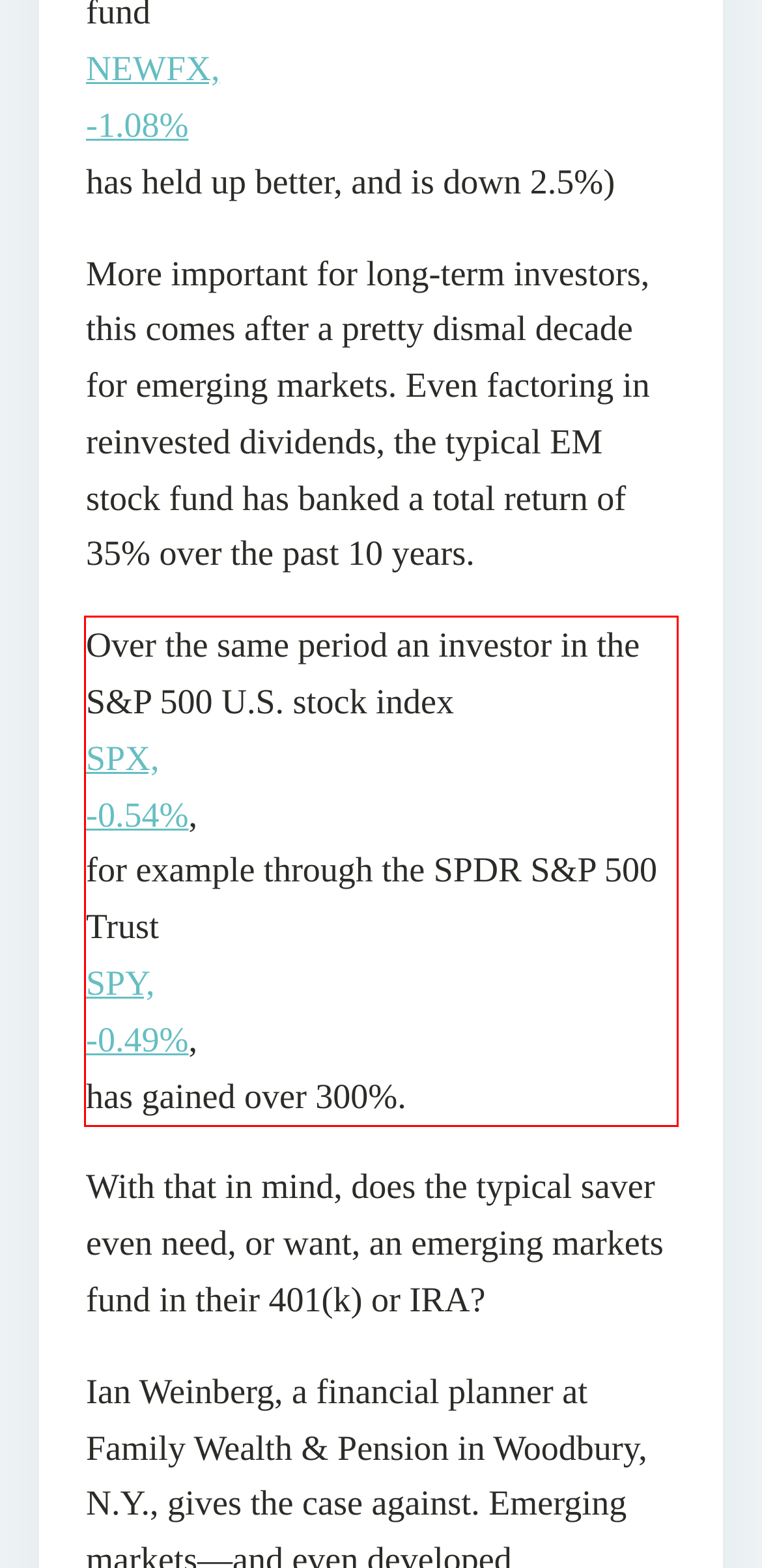Please recognize and transcribe the text located inside the red bounding box in the webpage image.

Over the same period an investor in the S&P 500 U.S. stock index SPX, -0.54%, for example through the SPDR S&P 500 Trust SPY, -0.49%, has gained over 300%.